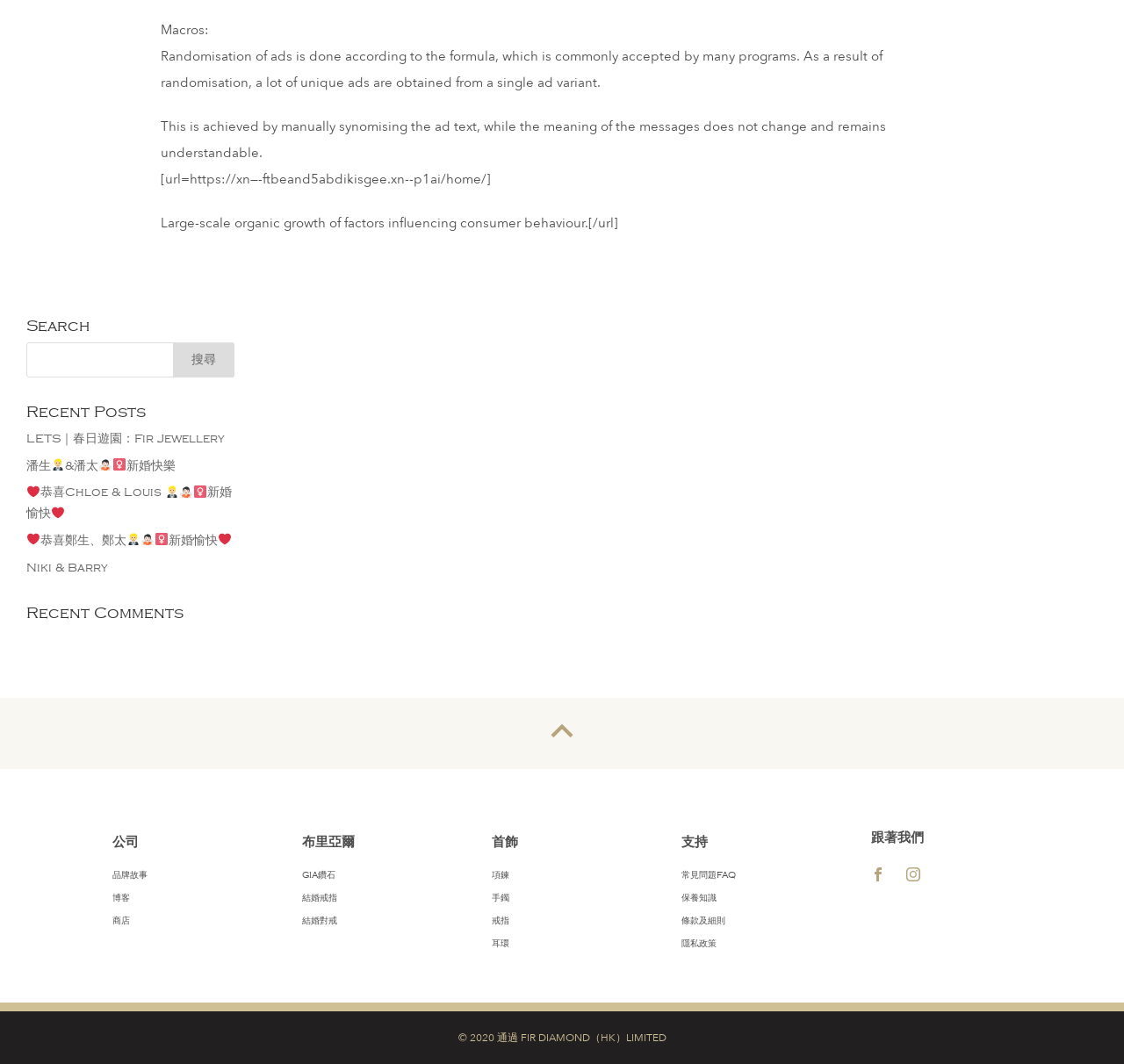Locate the bounding box of the user interface element based on this description: "隱私政策".

[0.606, 0.882, 0.638, 0.891]